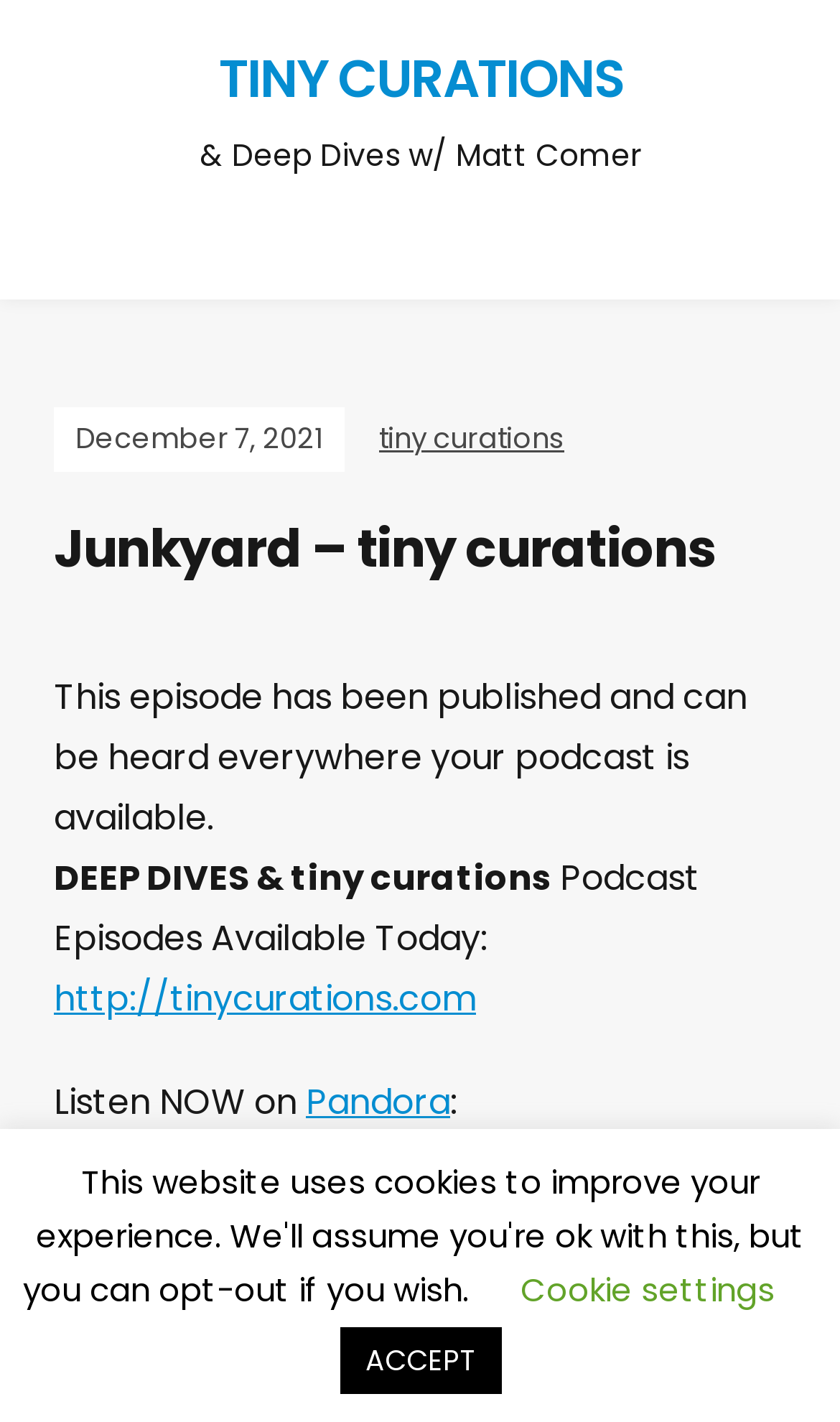What is the name of the episode?
From the image, respond with a single word or phrase.

Deep Dives w/ Matt Comer